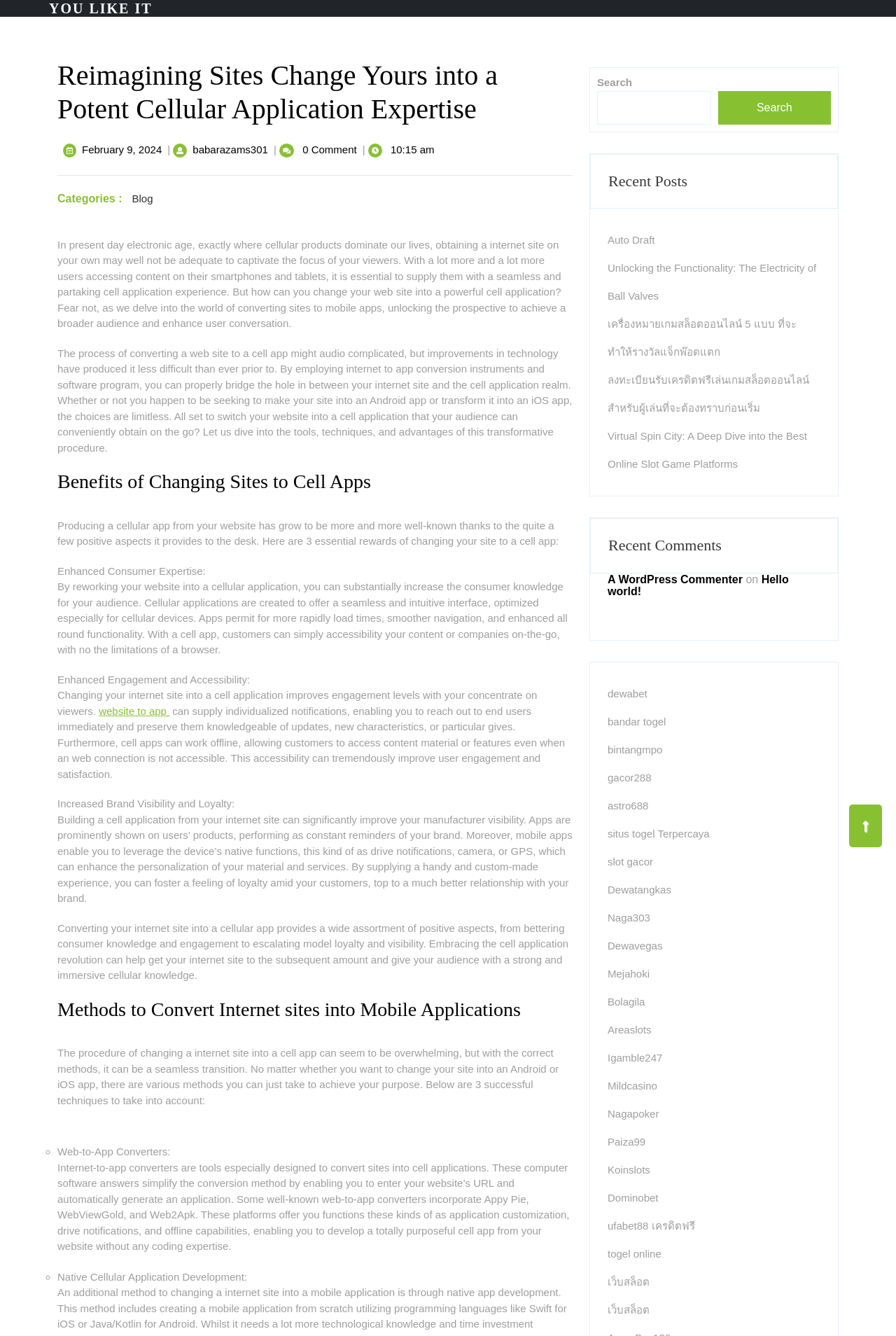Please determine the bounding box coordinates, formatted as (top-left x, top-left y, bottom-right x, bottom-right y), with all values as floating point numbers between 0 and 1. Identify the bounding box of the region described as: เครื่องหมายเกมสล็อตออนไลน์ 5 แบบ ที่จะทำให้รางวัลแจ็กพ๊อตแตก

[0.678, 0.238, 0.889, 0.268]